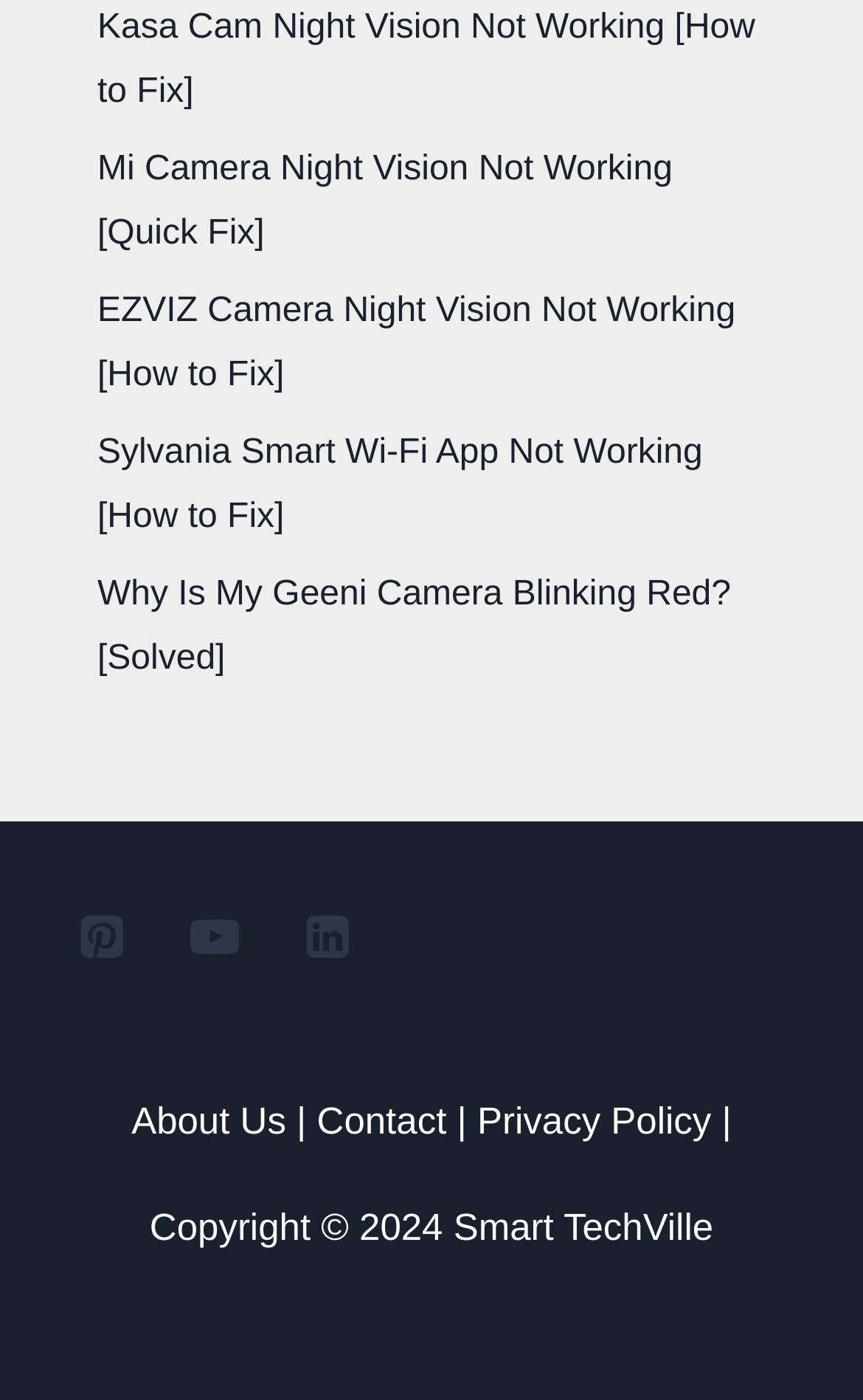Please indicate the bounding box coordinates of the element's region to be clicked to achieve the instruction: "Go to About Us page". Provide the coordinates as four float numbers between 0 and 1, i.e., [left, top, right, bottom].

[0.152, 0.786, 0.332, 0.816]